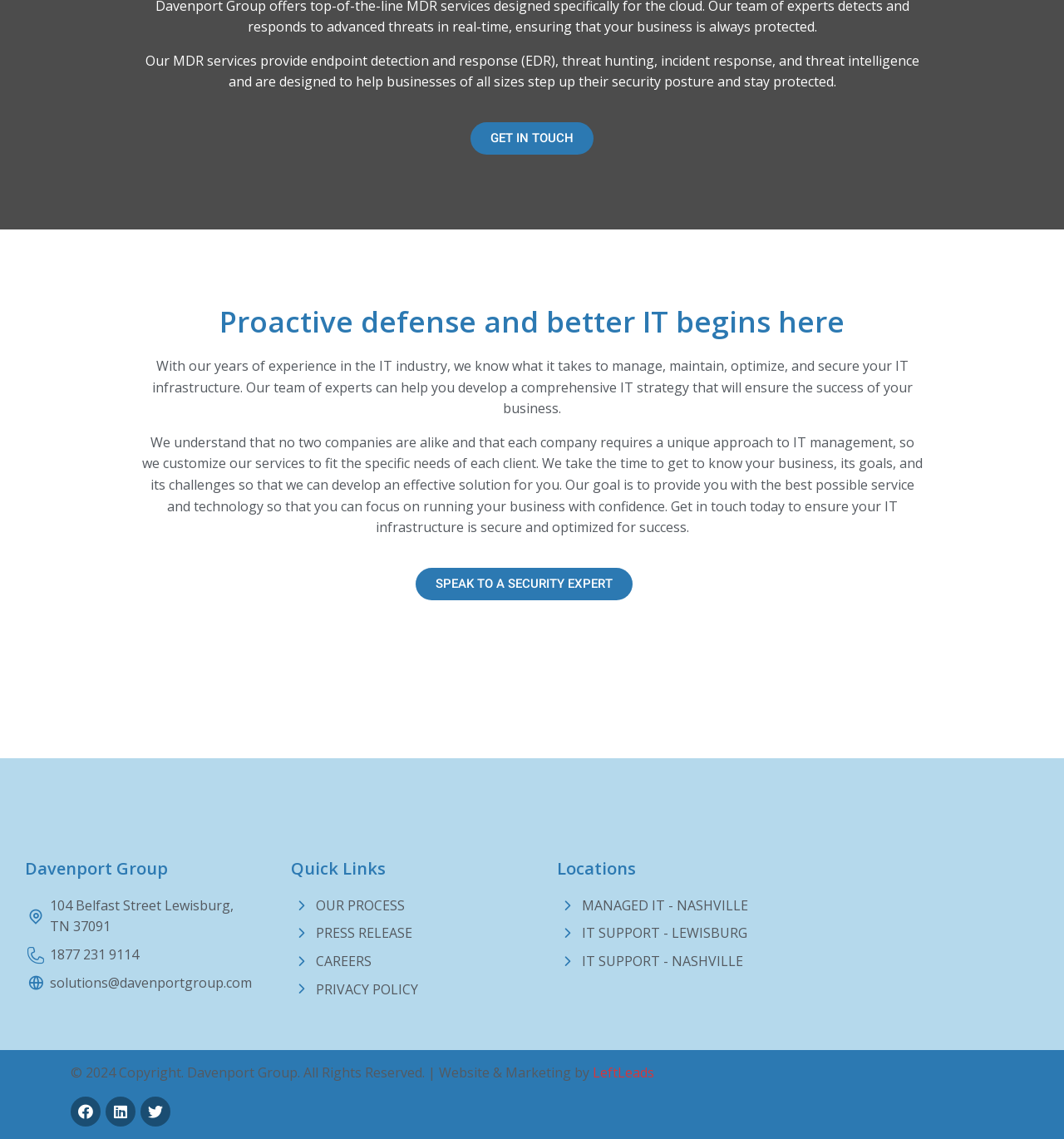Provide a brief response using a word or short phrase to this question:
What is the location of the Davenport Group office?

Lewisburg, TN 37091